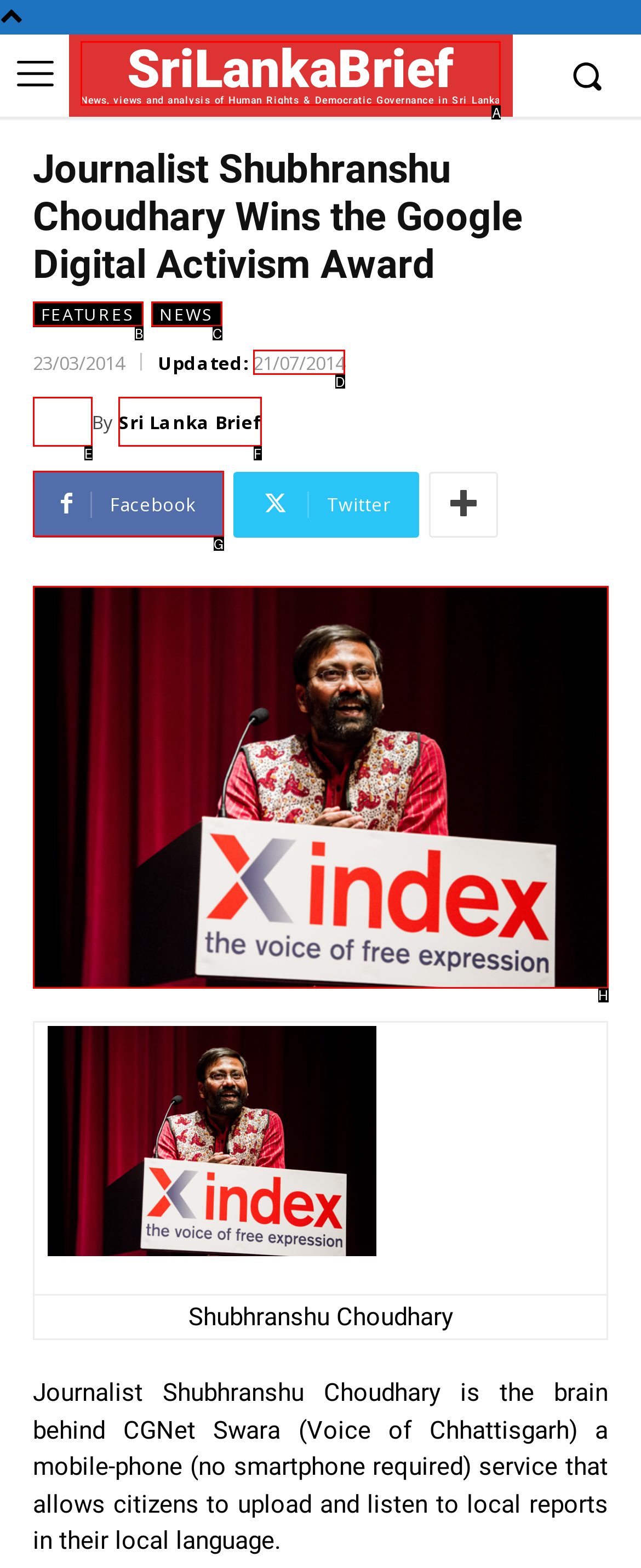Select the appropriate letter to fulfill the given instruction: View the article updated on 21/07/2014
Provide the letter of the correct option directly.

D